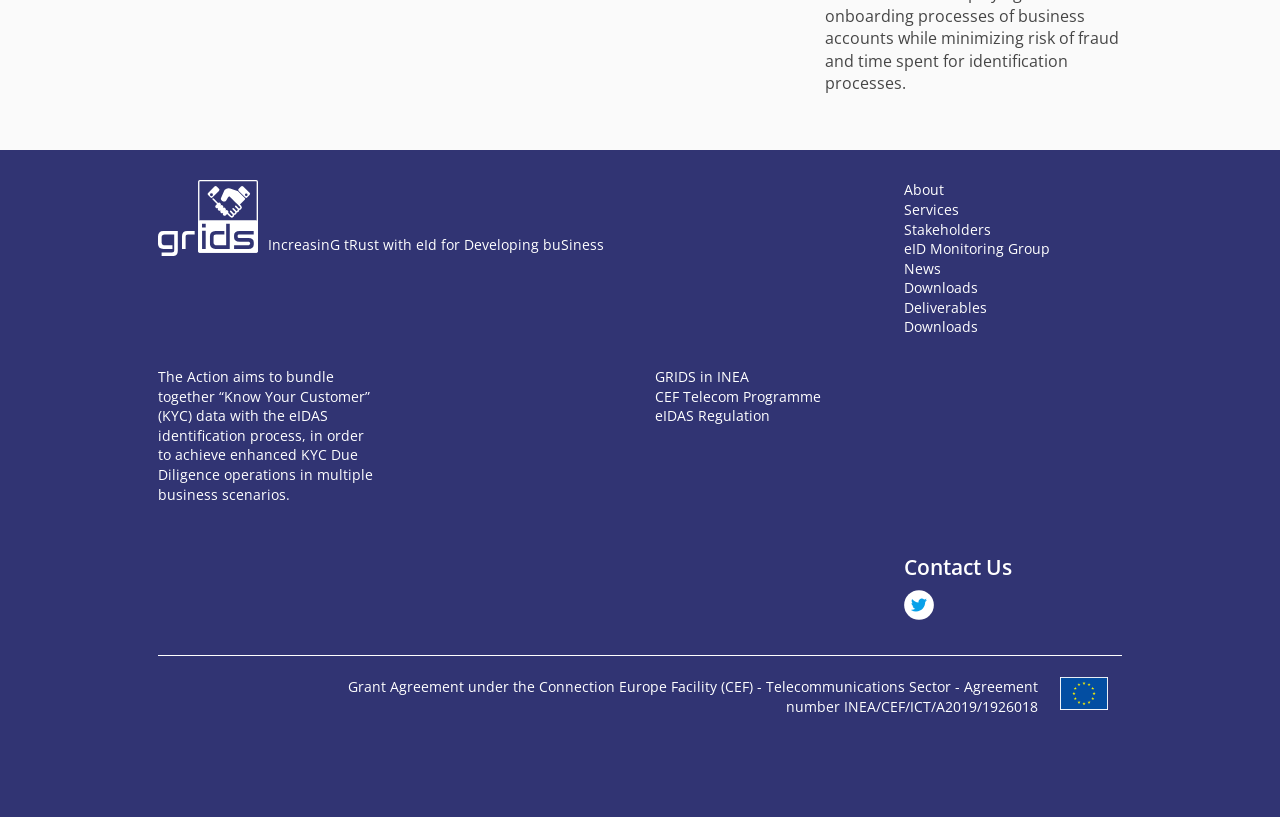Identify the bounding box coordinates for the UI element described by the following text: "CEF Telecom Programme". Provide the coordinates as four float numbers between 0 and 1, in the format [left, top, right, bottom].

[0.512, 0.473, 0.641, 0.497]